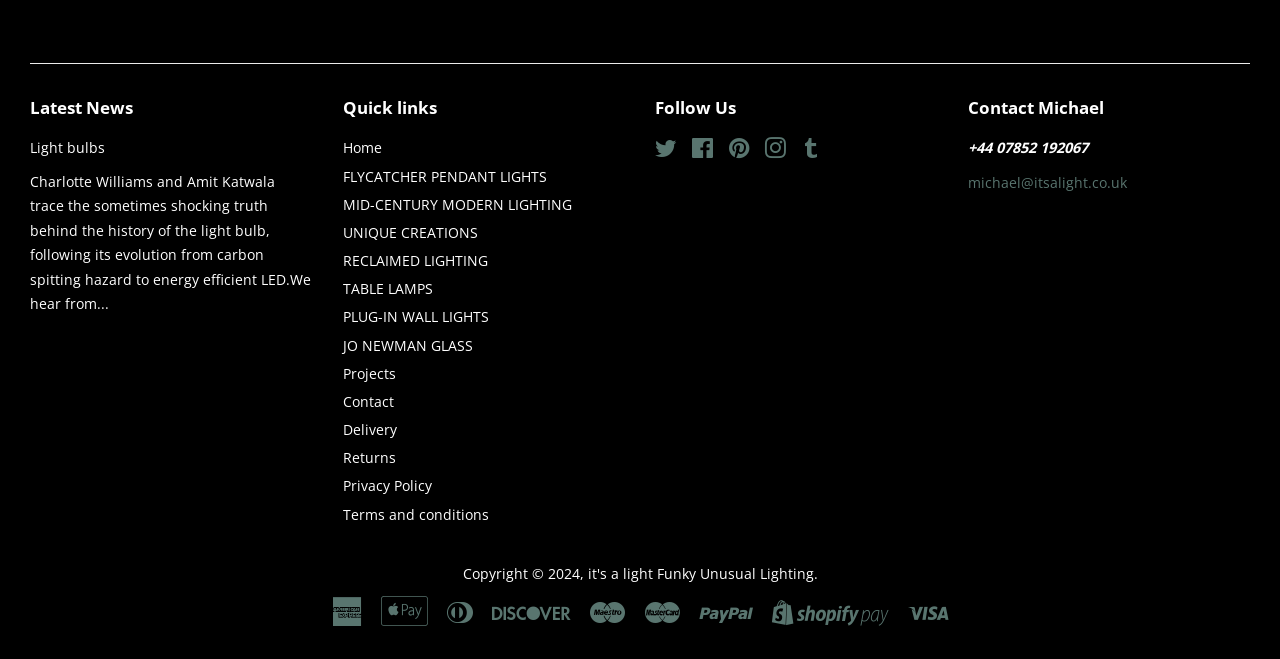Locate the bounding box of the user interface element based on this description: "JO NEWMAN GLASS".

[0.268, 0.509, 0.369, 0.538]